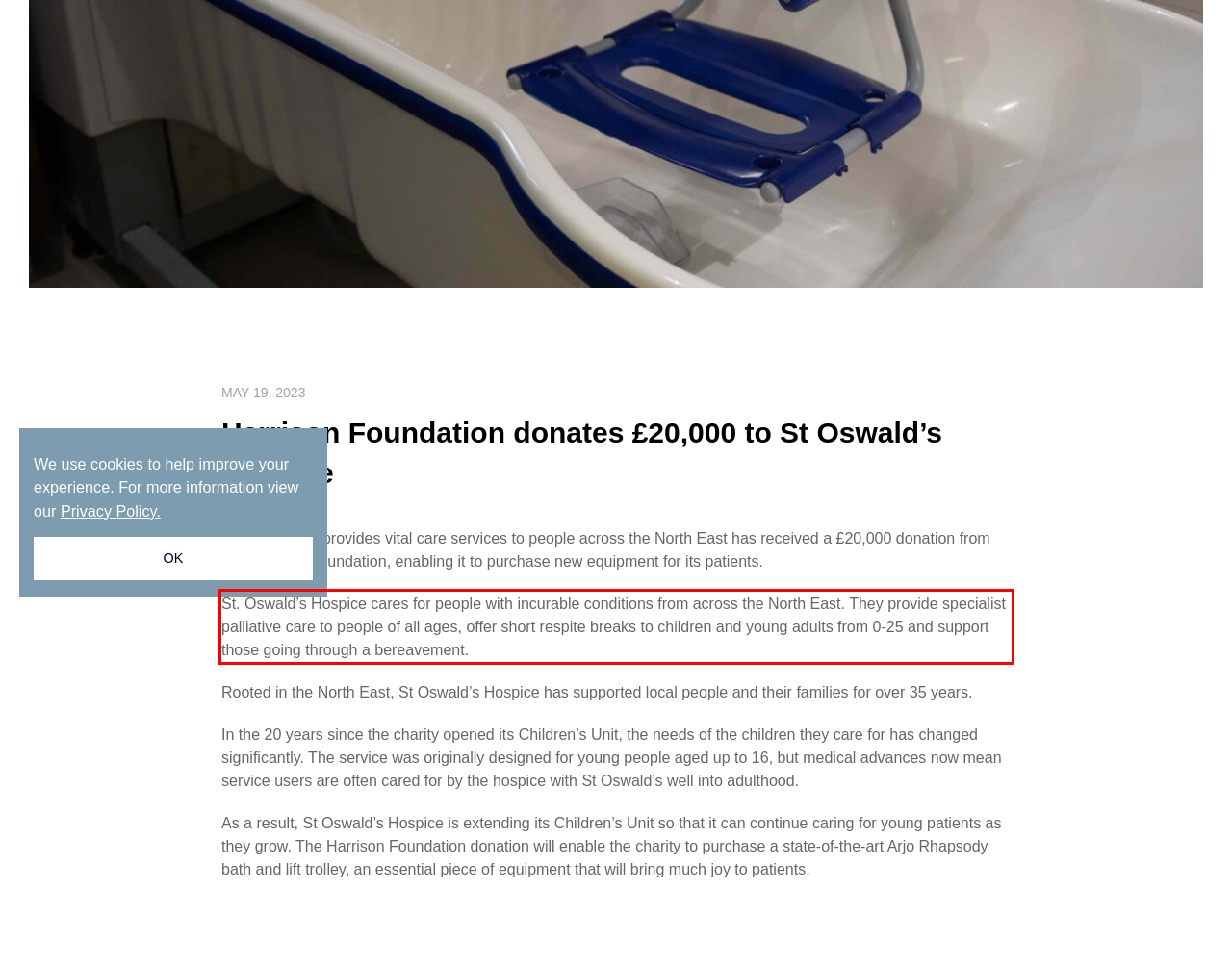Please recognize and transcribe the text located inside the red bounding box in the webpage image.

St. Oswald’s Hospice cares for people with incurable conditions from across the North East. They provide specialist palliative care to people of all ages, offer short respite breaks to children and young adults from 0-25 and support those going through a bereavement.